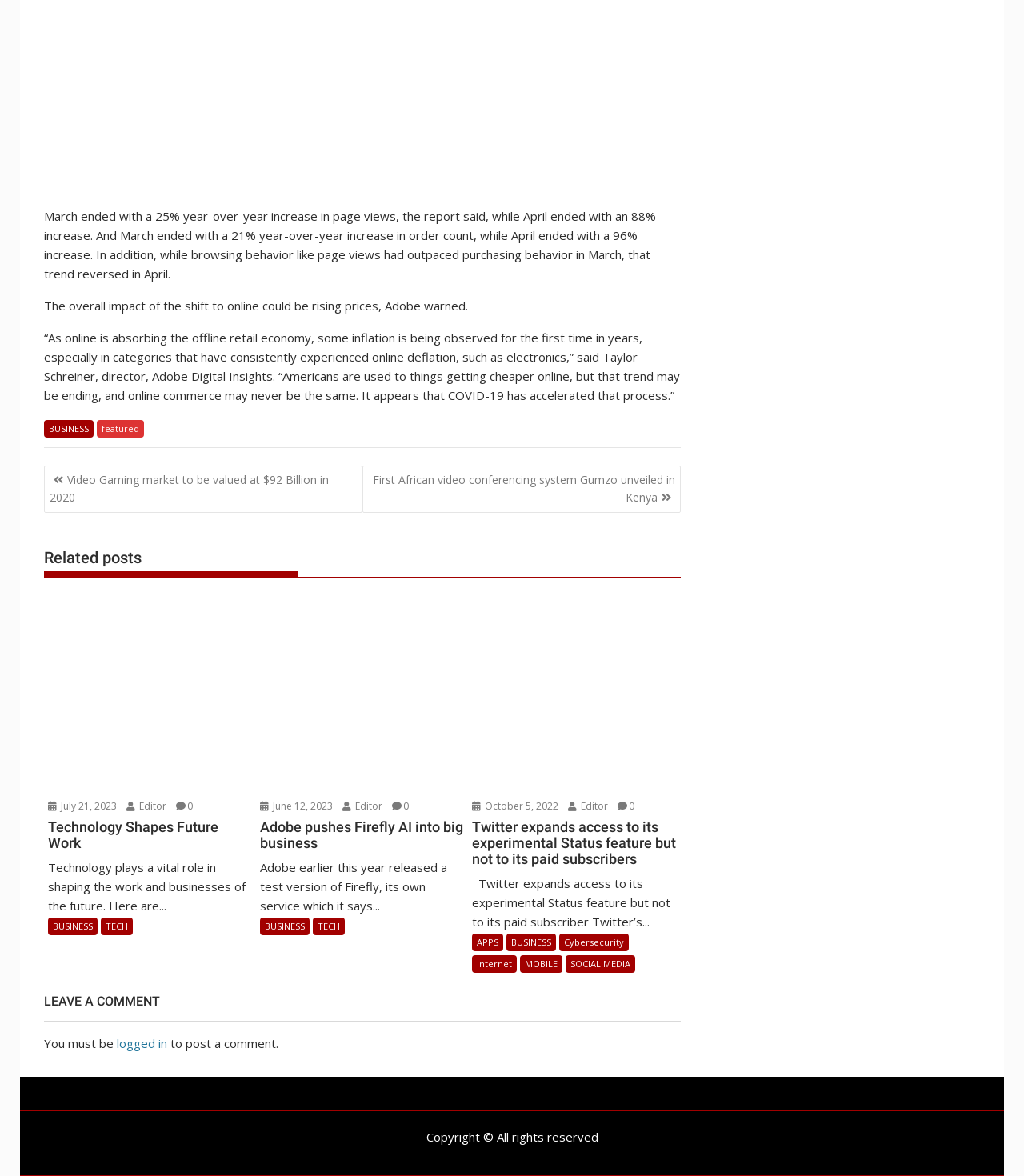Locate the bounding box coordinates of the clickable part needed for the task: "View the post 'Adobe pushes Firefly AI into big business'".

[0.254, 0.697, 0.453, 0.724]